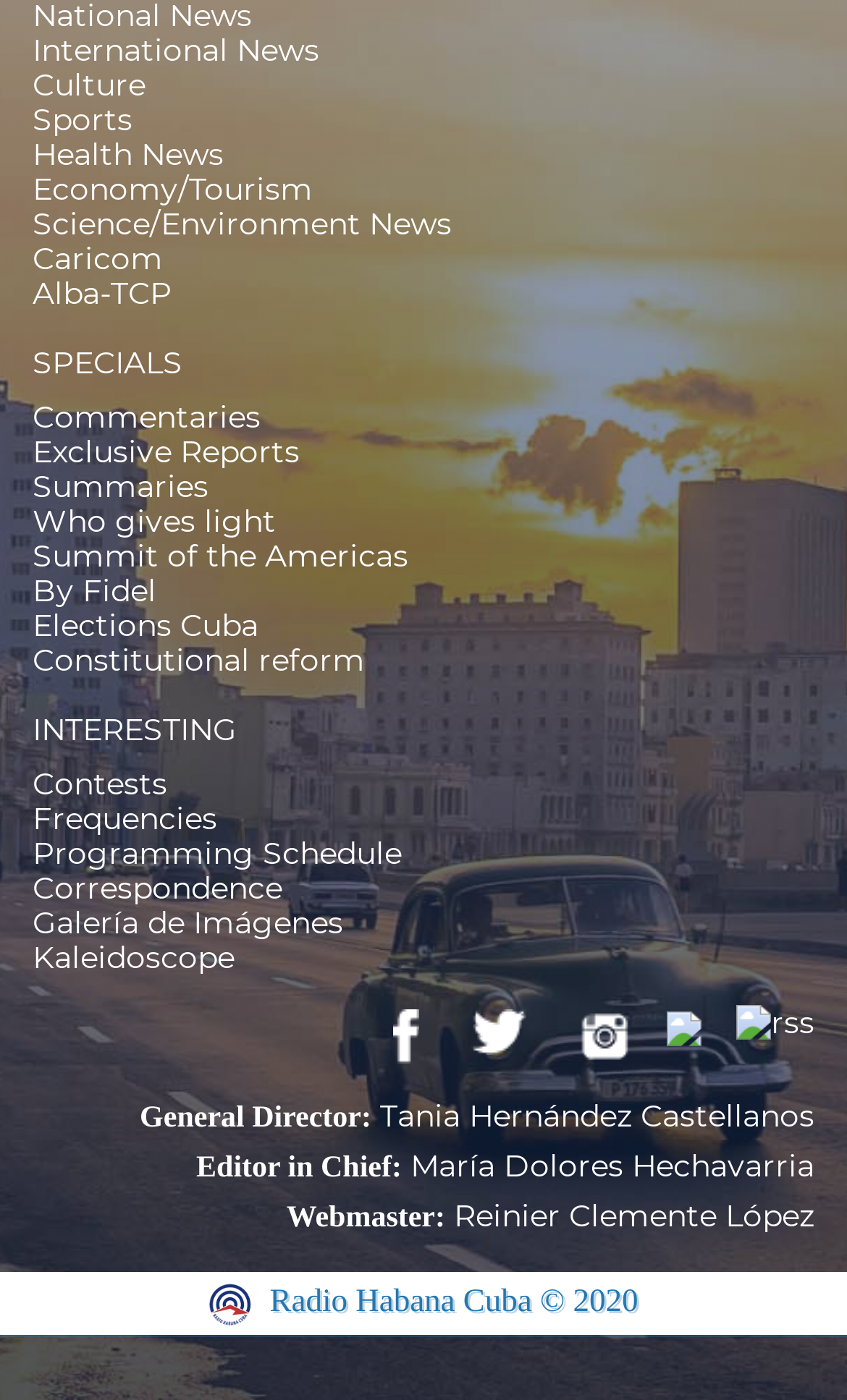Identify the bounding box coordinates for the element you need to click to achieve the following task: "Click on International News". The coordinates must be four float values ranging from 0 to 1, formatted as [left, top, right, bottom].

[0.038, 0.022, 0.377, 0.05]